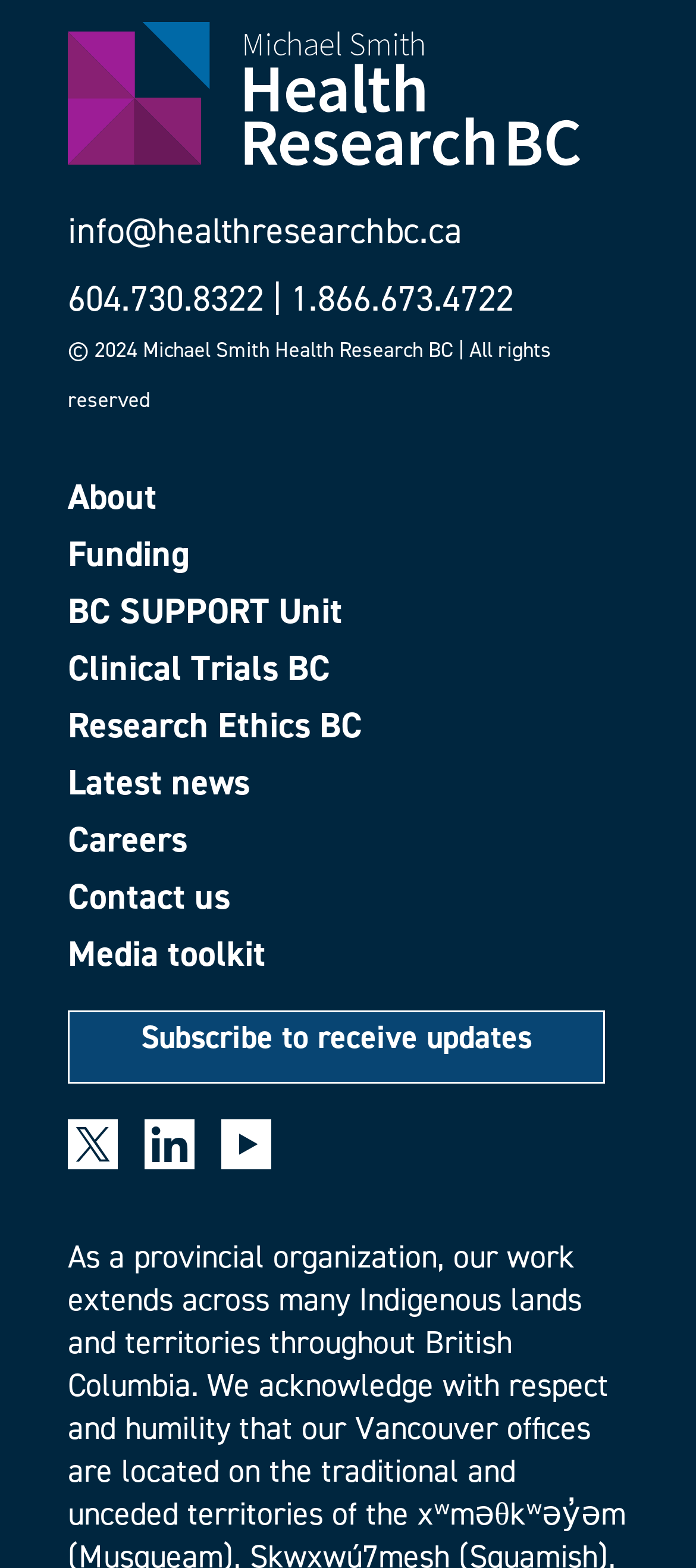Analyze the image and answer the question with as much detail as possible: 
What is the phone number to call for international inquiries?

I looked for the phone number with an international prefix, which is usually indicated by a '1.' prefix, and found it next to the local phone number.